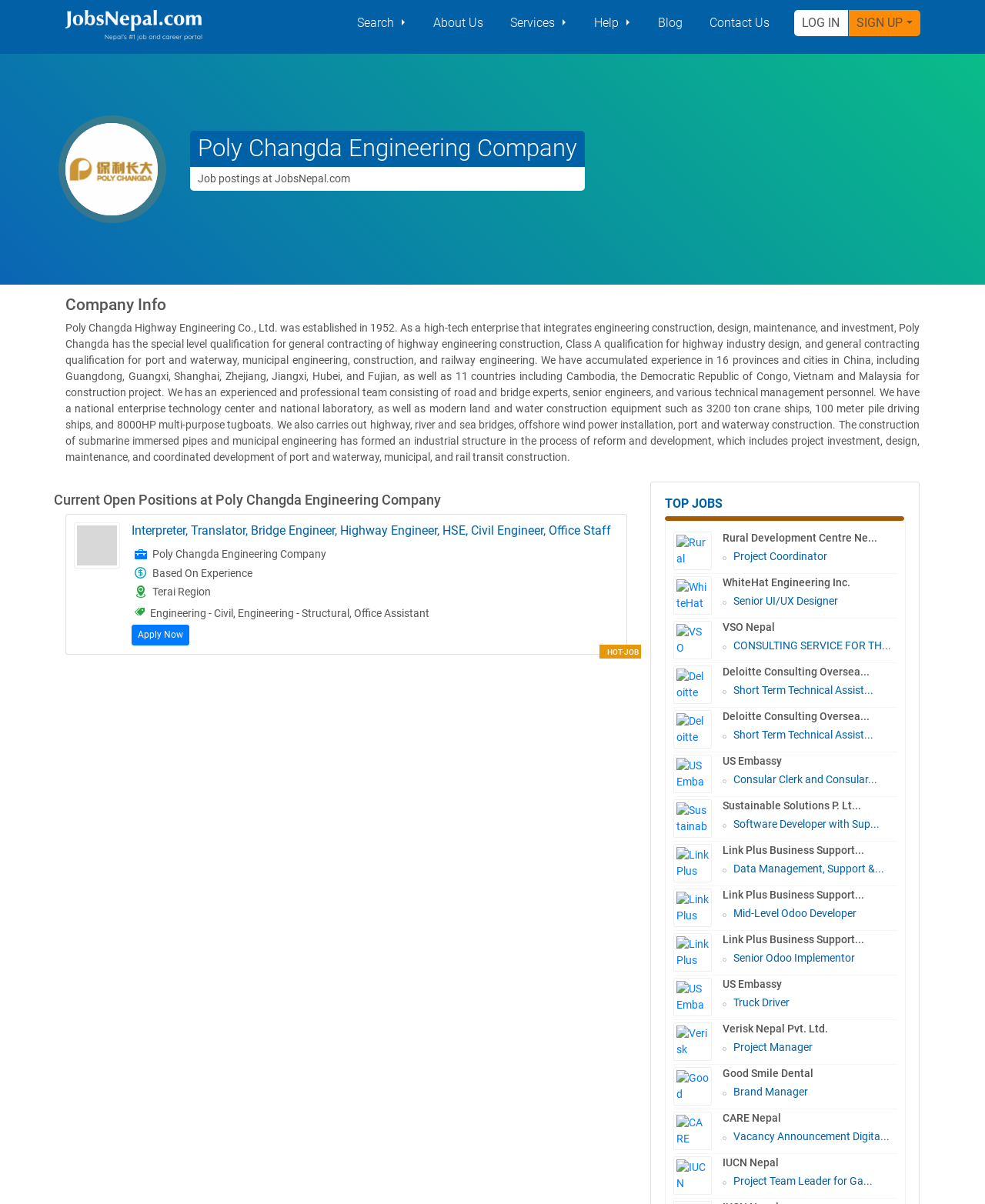What company's job openings are listed on this page?
Please look at the screenshot and answer using one word or phrase.

Poly Changda Engineering Company